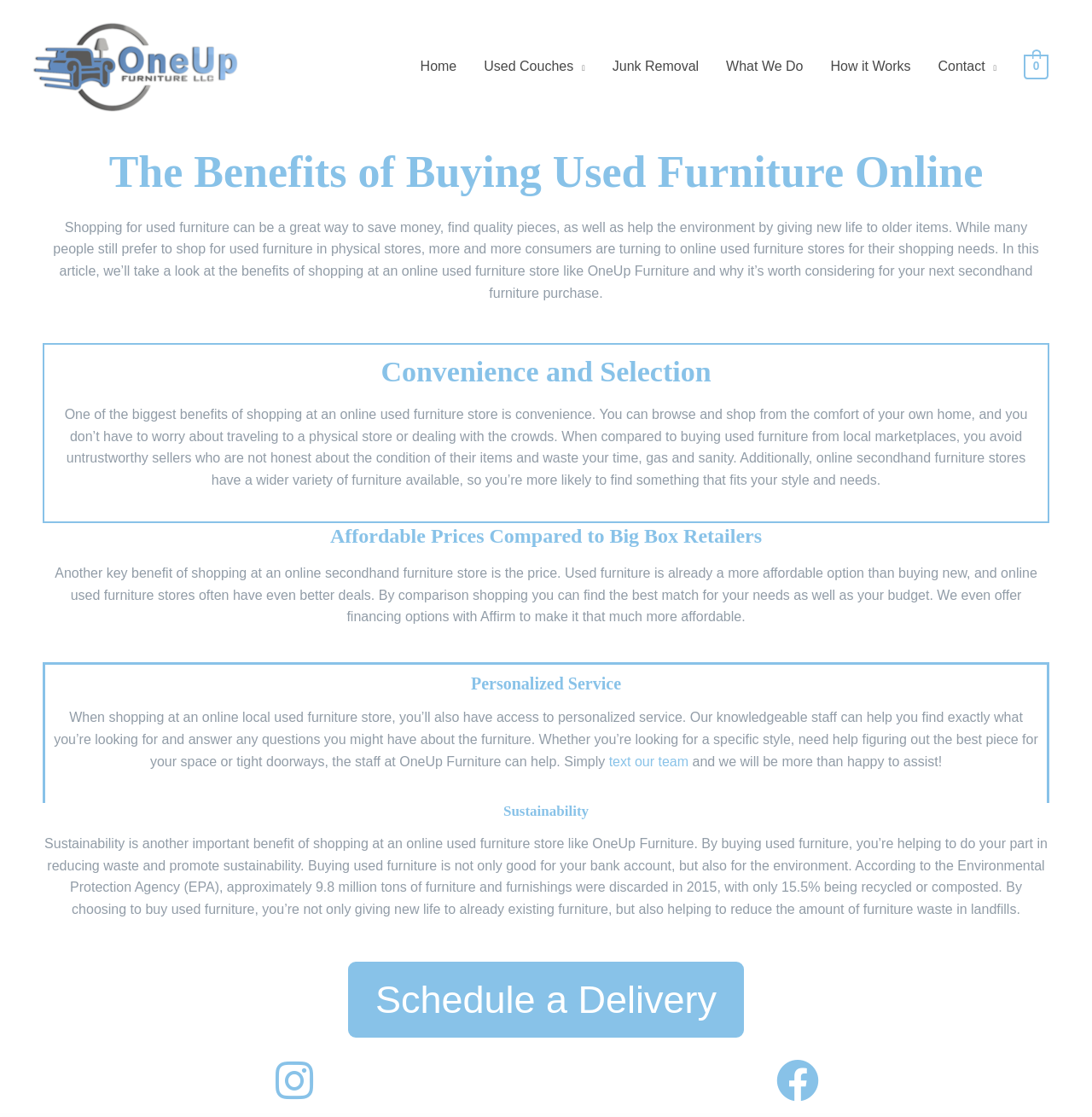What is the main title displayed on this webpage?

The Benefits of Buying Used Furniture Online